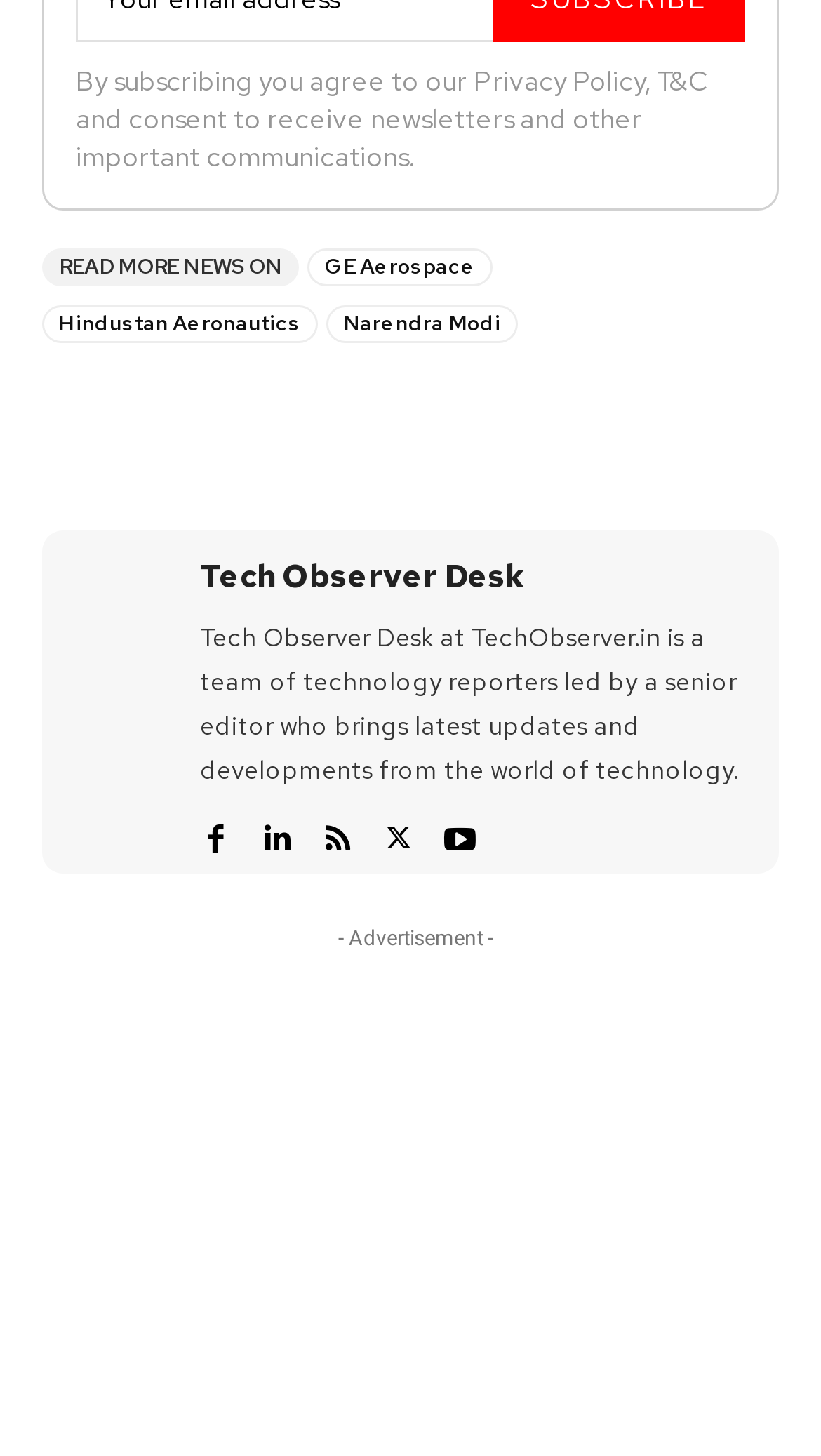What is the name of the aerospace company mentioned on the webpage?
Answer the question with just one word or phrase using the image.

GE Aerospace